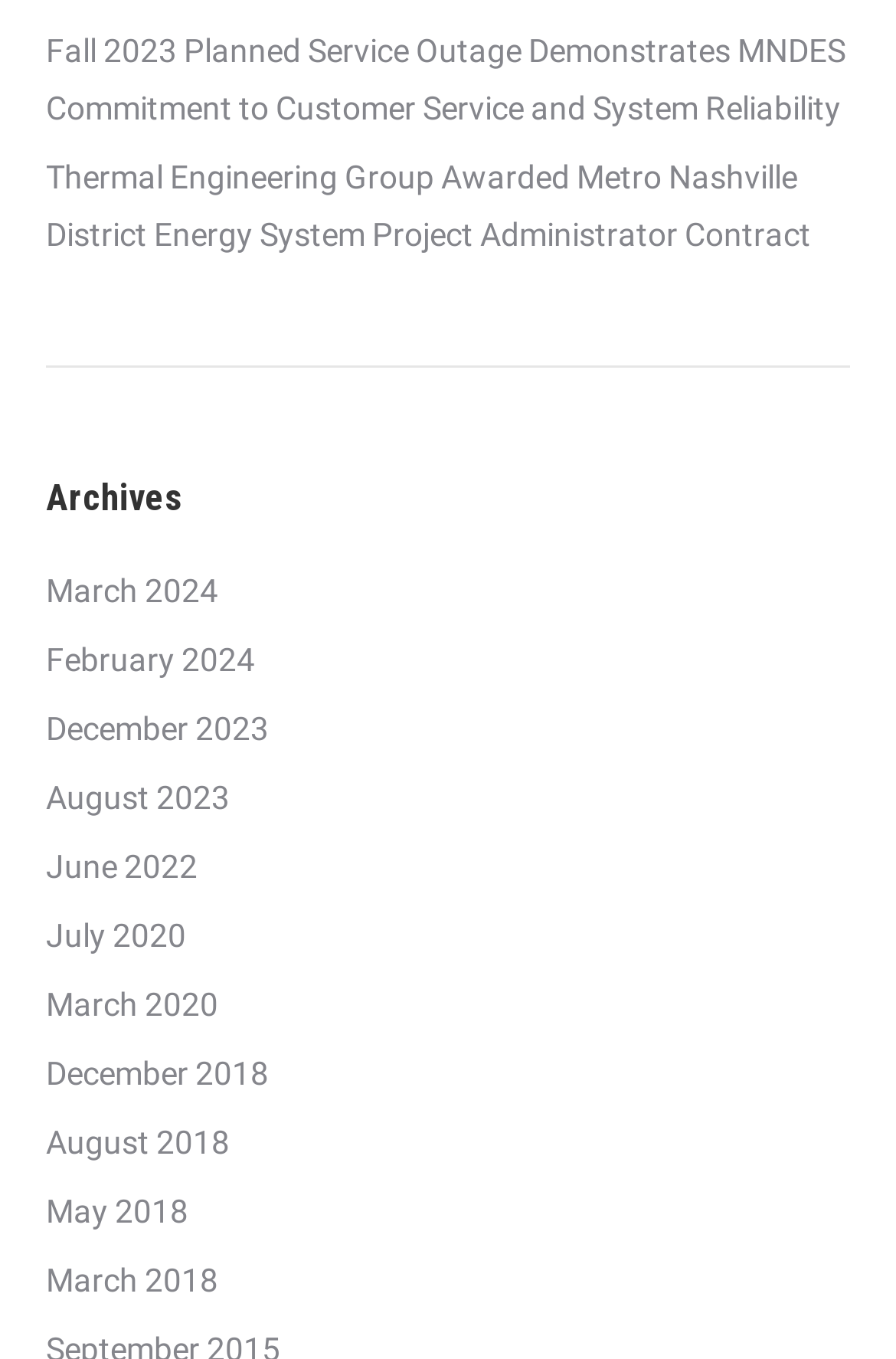Determine the bounding box coordinates for the HTML element mentioned in the following description: "December 2023". The coordinates should be a list of four floats ranging from 0 to 1, represented as [left, top, right, bottom].

[0.051, 0.516, 0.3, 0.558]